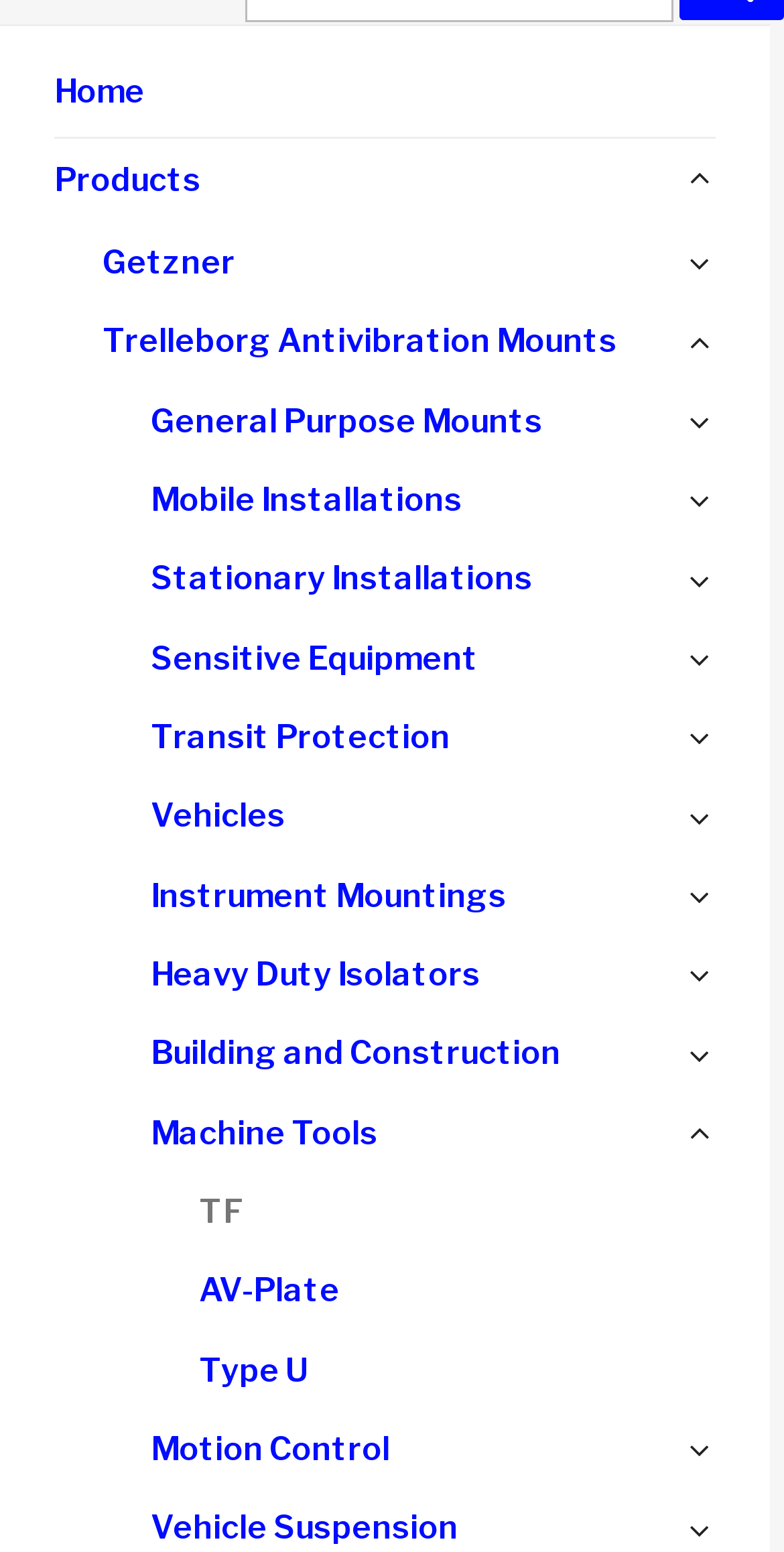Based on the element description Getzner, identify the bounding box coordinates for the UI element. The coordinates should be in the format (top-left x, top-left y, bottom-right x, bottom-right y) and within the 0 to 1 range.

[0.131, 0.145, 0.913, 0.196]